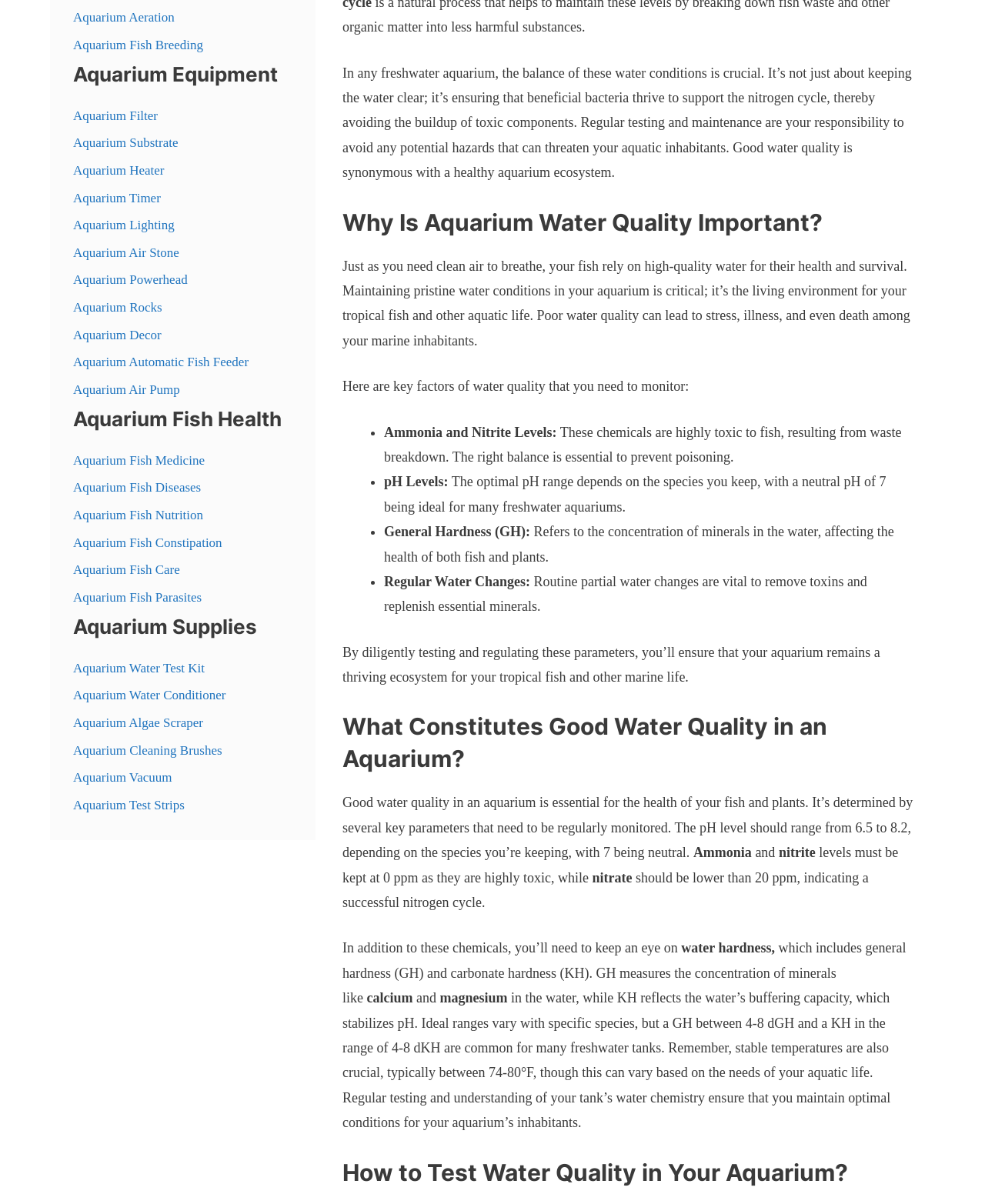Using the provided element description "Aquarium Water Test Kit", determine the bounding box coordinates of the UI element.

[0.074, 0.549, 0.208, 0.561]